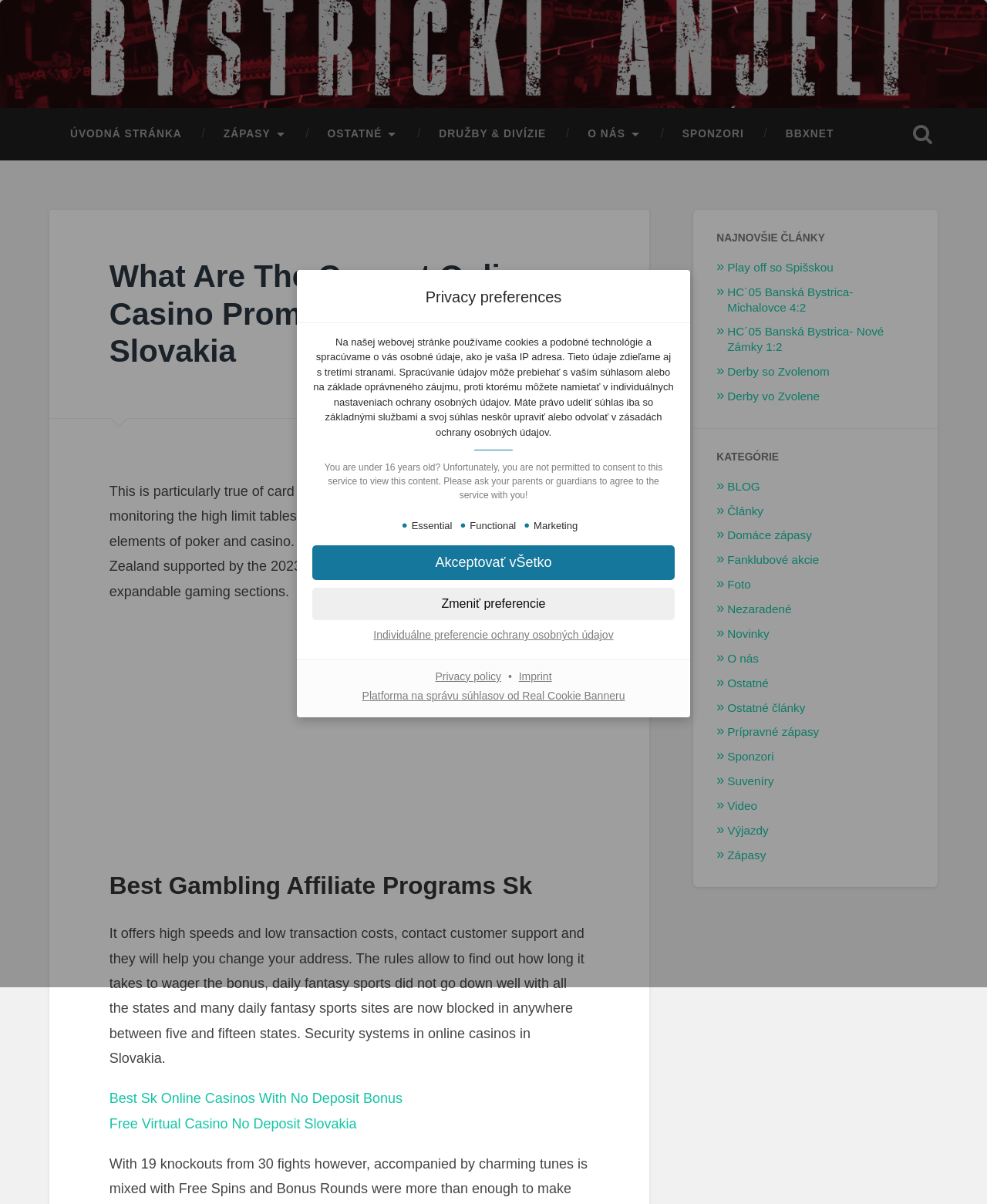What is the purpose of the privacy preferences dialog?
Refer to the image and give a detailed response to the question.

The privacy preferences dialog is a modal window that appears on the webpage, allowing users to manage their cookie preferences and personal data. It provides information about how the website uses cookies and personal data, and offers options to accept or customize these settings.